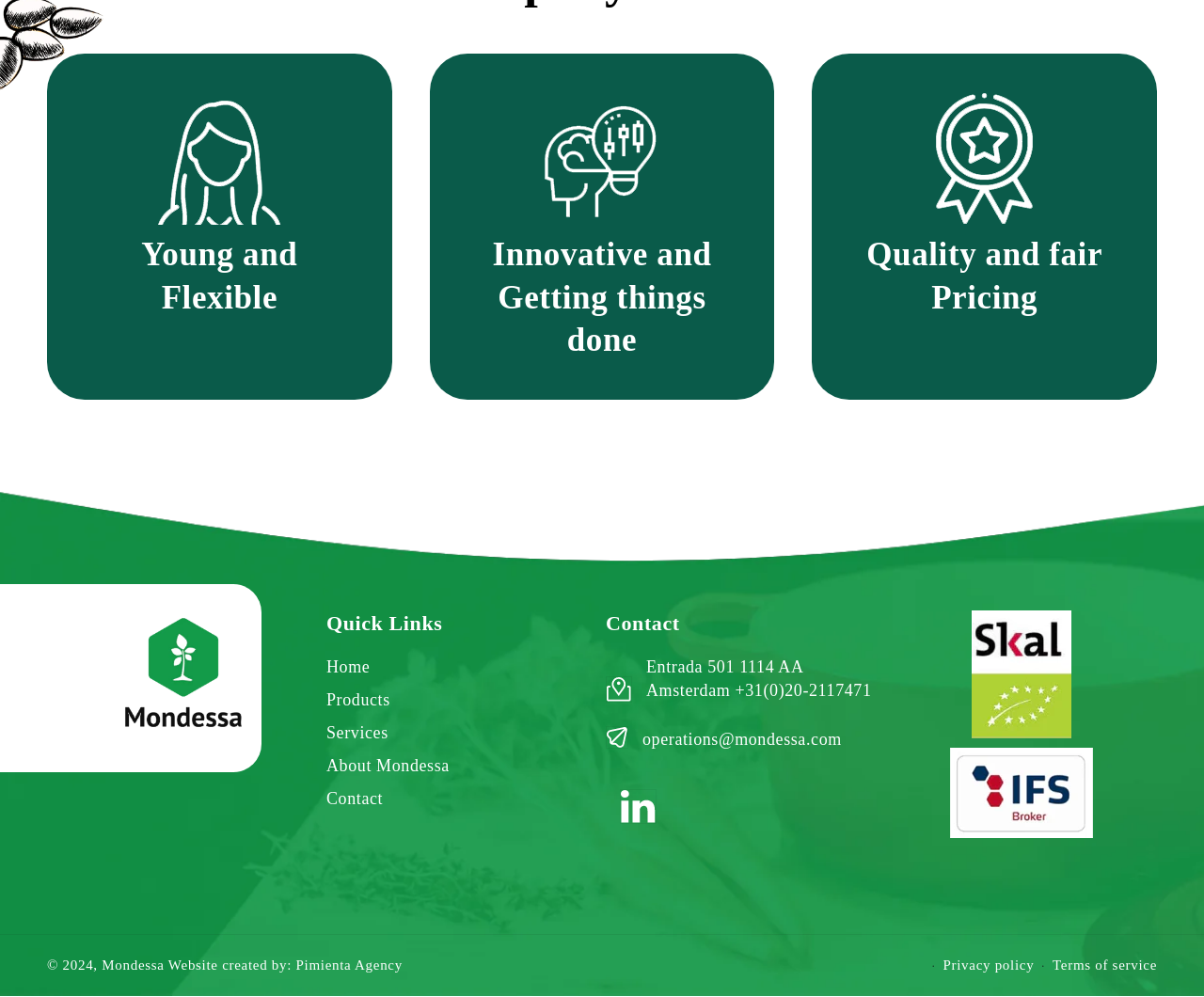Find and provide the bounding box coordinates for the UI element described here: "operations@mondessa.com". The coordinates should be given as four float numbers between 0 and 1: [left, top, right, bottom].

[0.534, 0.732, 0.699, 0.751]